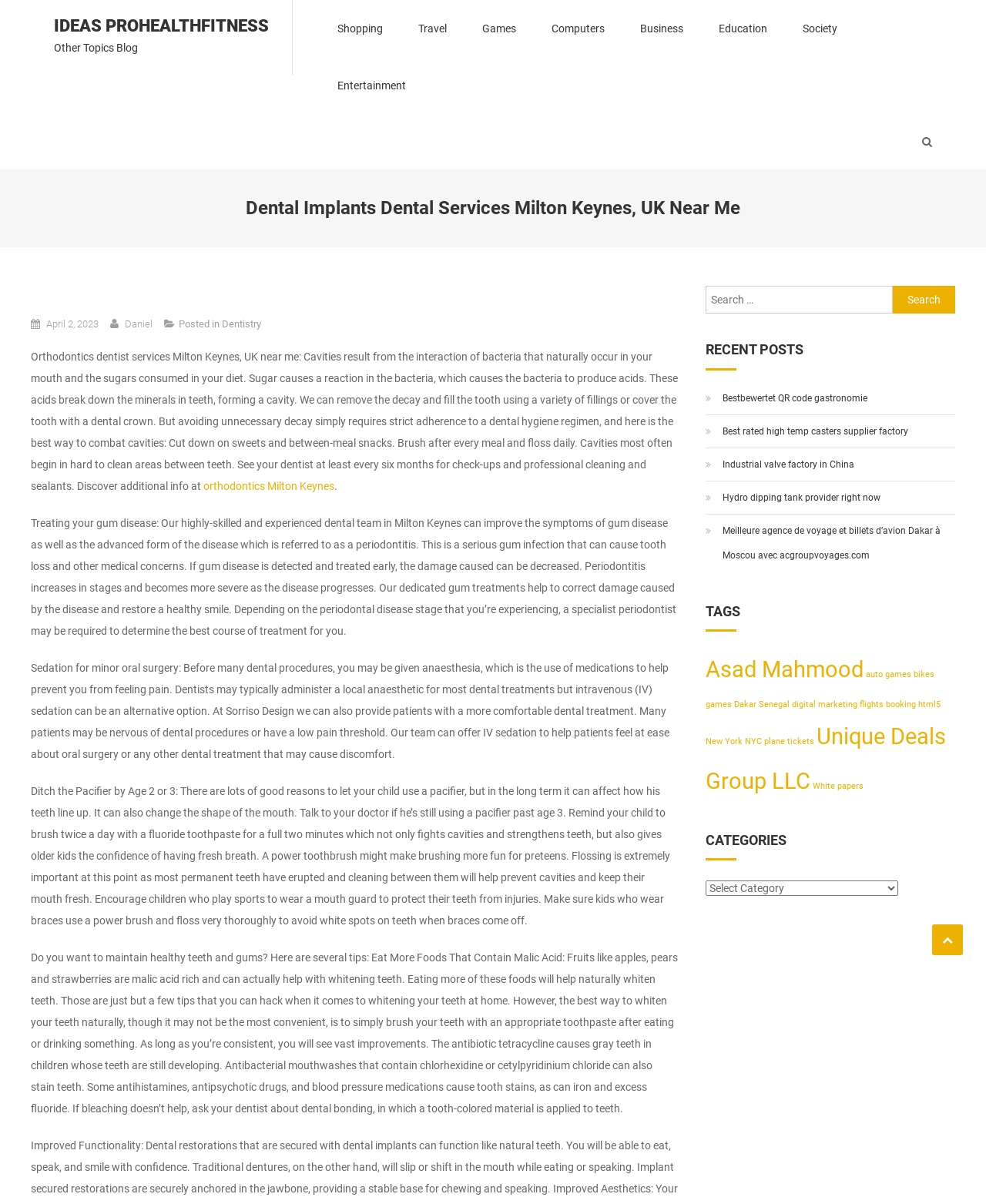Pinpoint the bounding box coordinates of the clickable element to carry out the following instruction: "Browse the 'RECENT POSTS' section."

[0.716, 0.283, 0.969, 0.298]